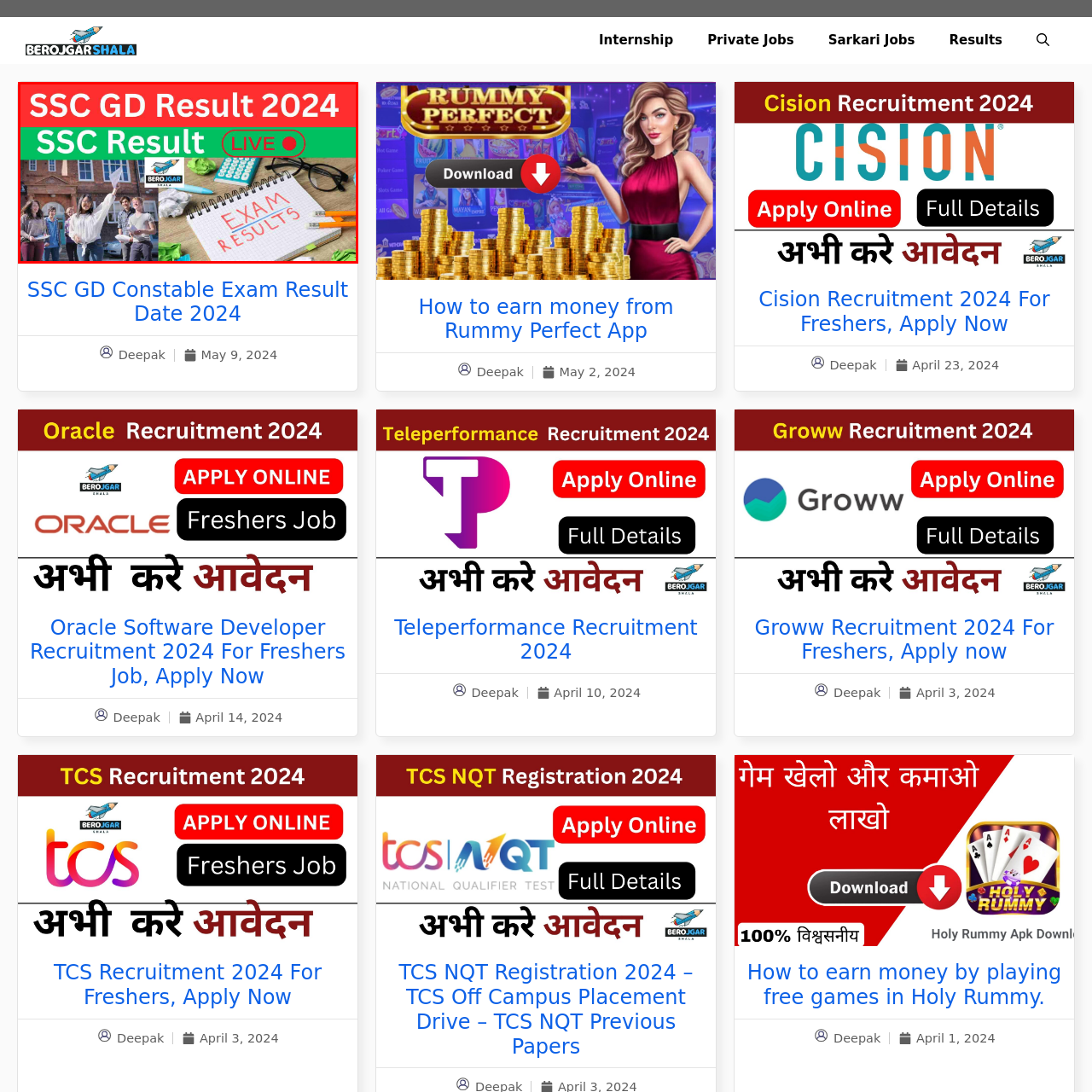Observe the image within the red-bordered area and respond to the following question in detail, making use of the visual information: What does the word 'LIVE' within the blue circle indicate?

The caption explains that the word 'LIVE' within the blue circle indicates that the results announcement is current and happening in real-time, encouraging immediate engagement from viewers.